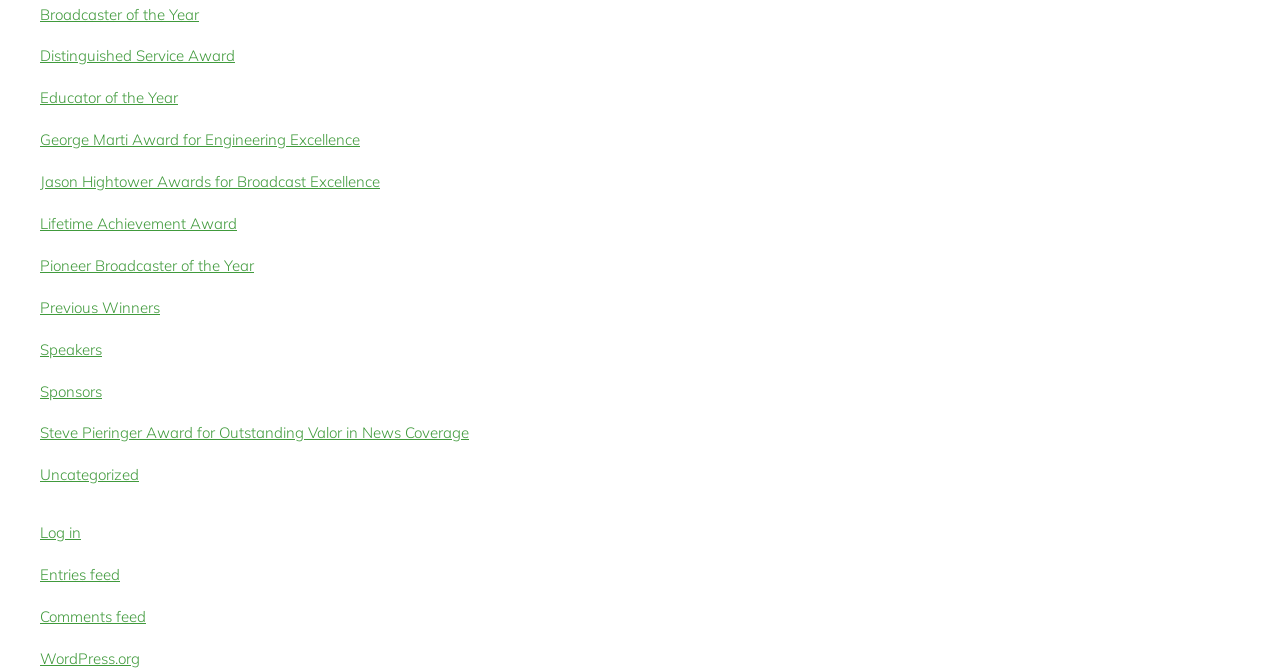Determine the bounding box coordinates for the region that must be clicked to execute the following instruction: "Check Previous Winners".

[0.031, 0.445, 0.125, 0.473]